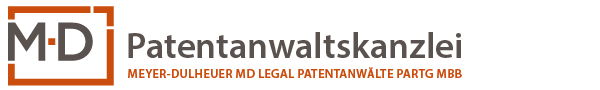Please answer the following question using a single word or phrase: What is the translation of 'Patentanwaltskanzlei'?

Patent Law Firm